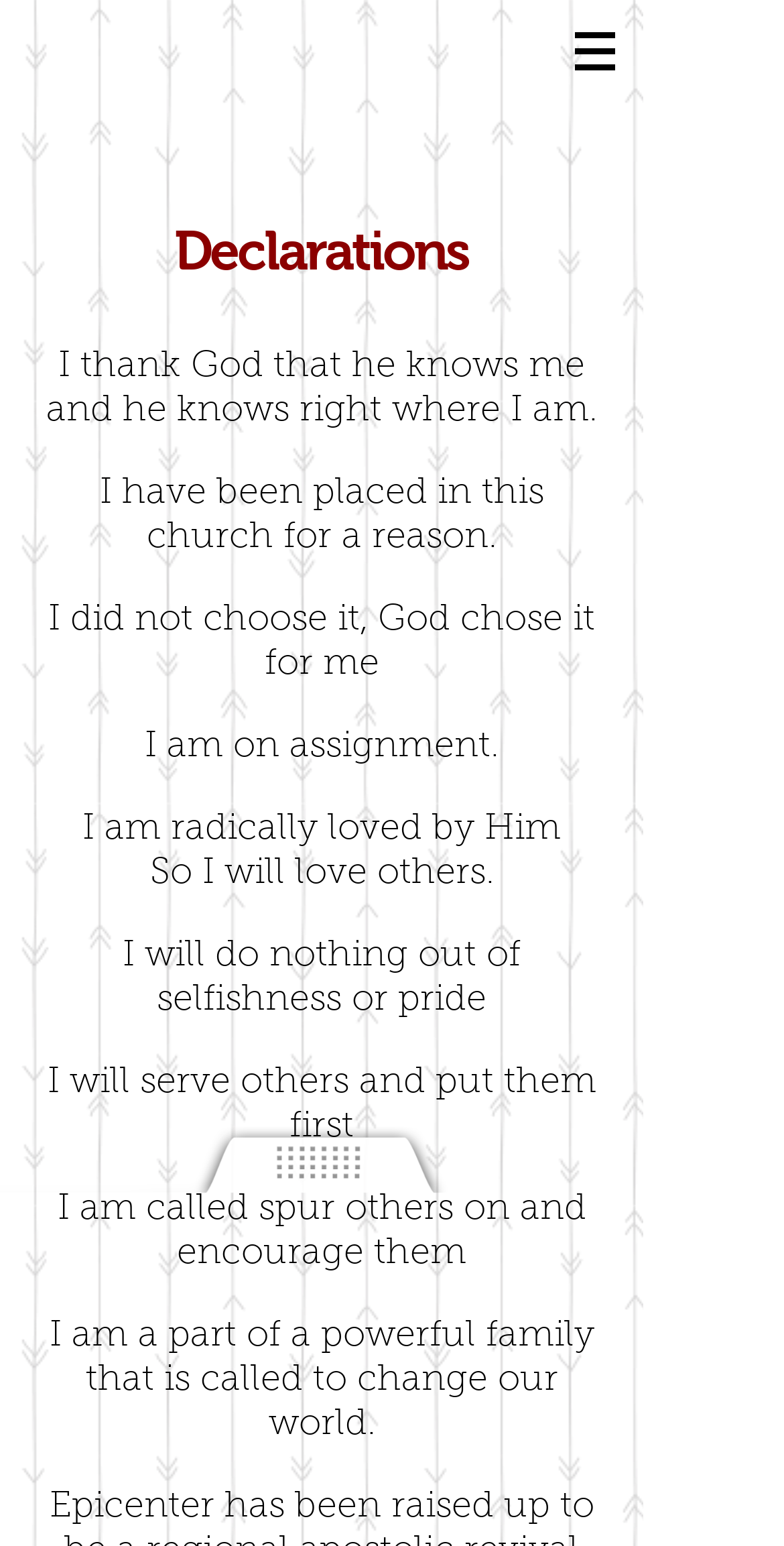Please look at the image and answer the question with a detailed explanation: What is the name of the church?

The name of the church can be inferred from the navigation element 'Site' which has a button with an image, indicating that it is a site navigation menu. The root element's text is 'DECLARATIONS | epicenter-church', which suggests that the webpage is related to a church called Epicenter Church.